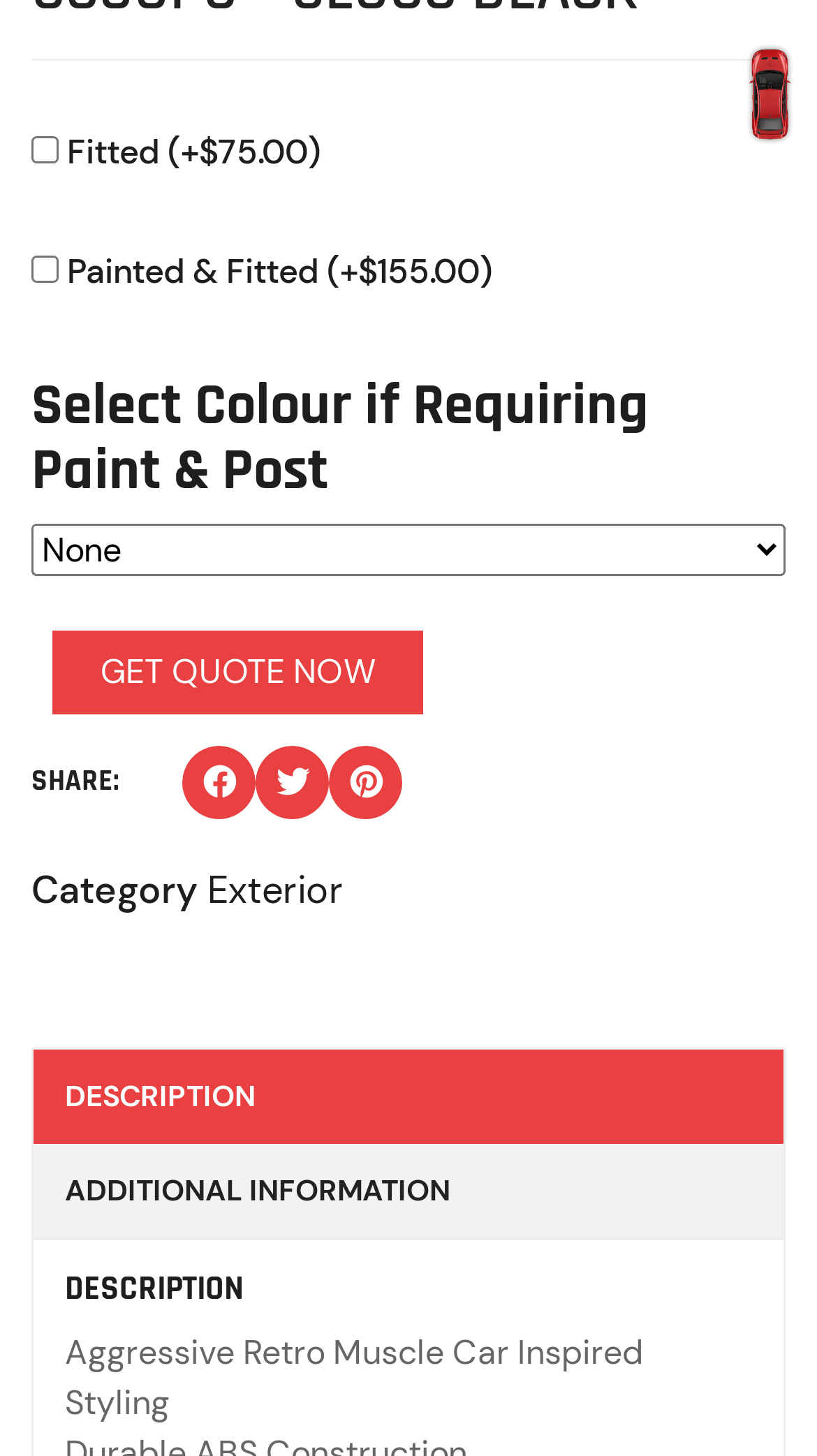Look at the image and answer the question in detail:
What is the style of the product inspired by?

I found a static text 'Aggressive Retro Muscle Car Inspired Styling' which describes the style of the product.